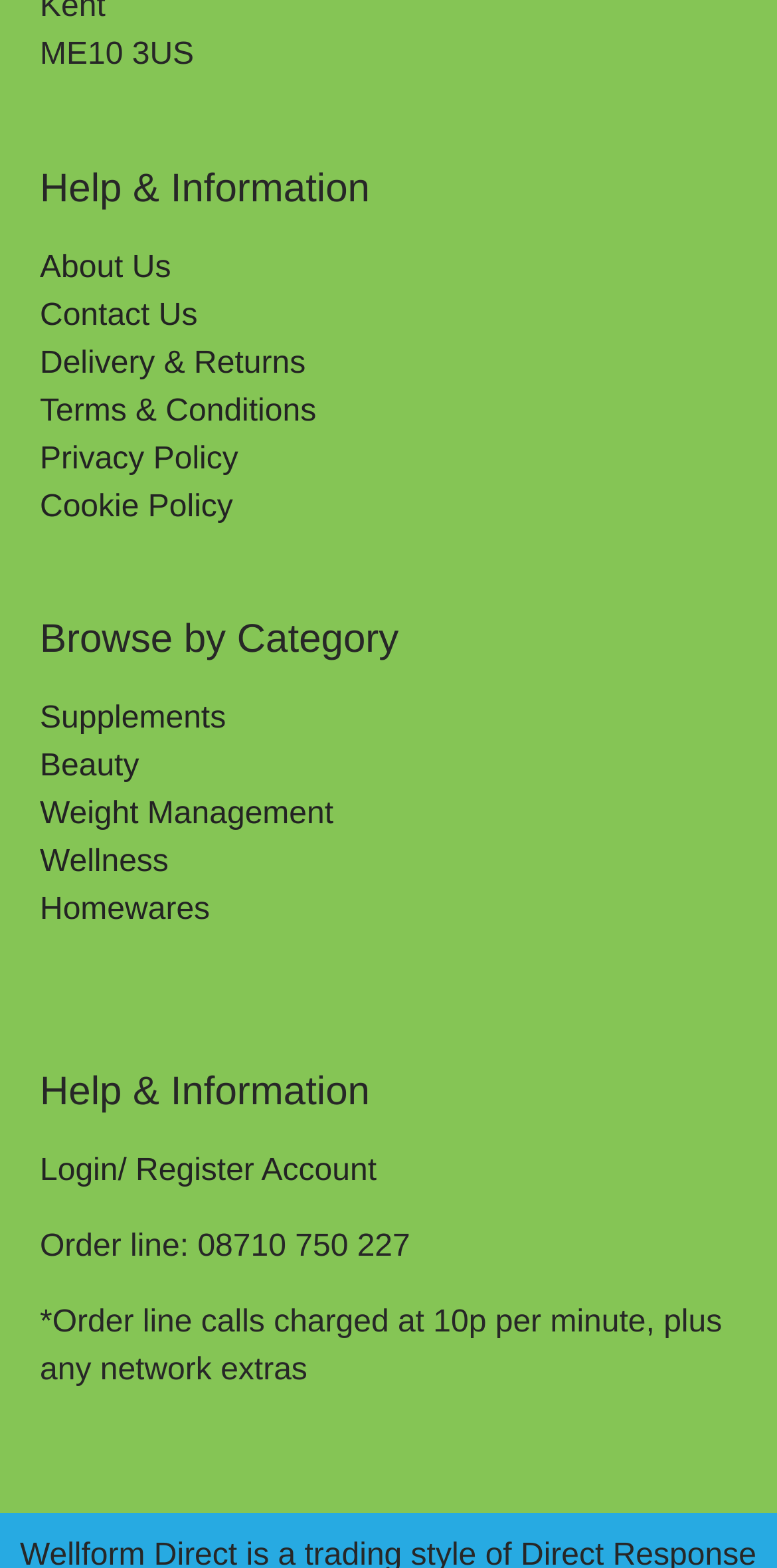Bounding box coordinates are specified in the format (top-left x, top-left y, bottom-right x, bottom-right y). All values are floating point numbers bounded between 0 and 1. Please provide the bounding box coordinate of the region this sentence describes: ... Site navigation

None